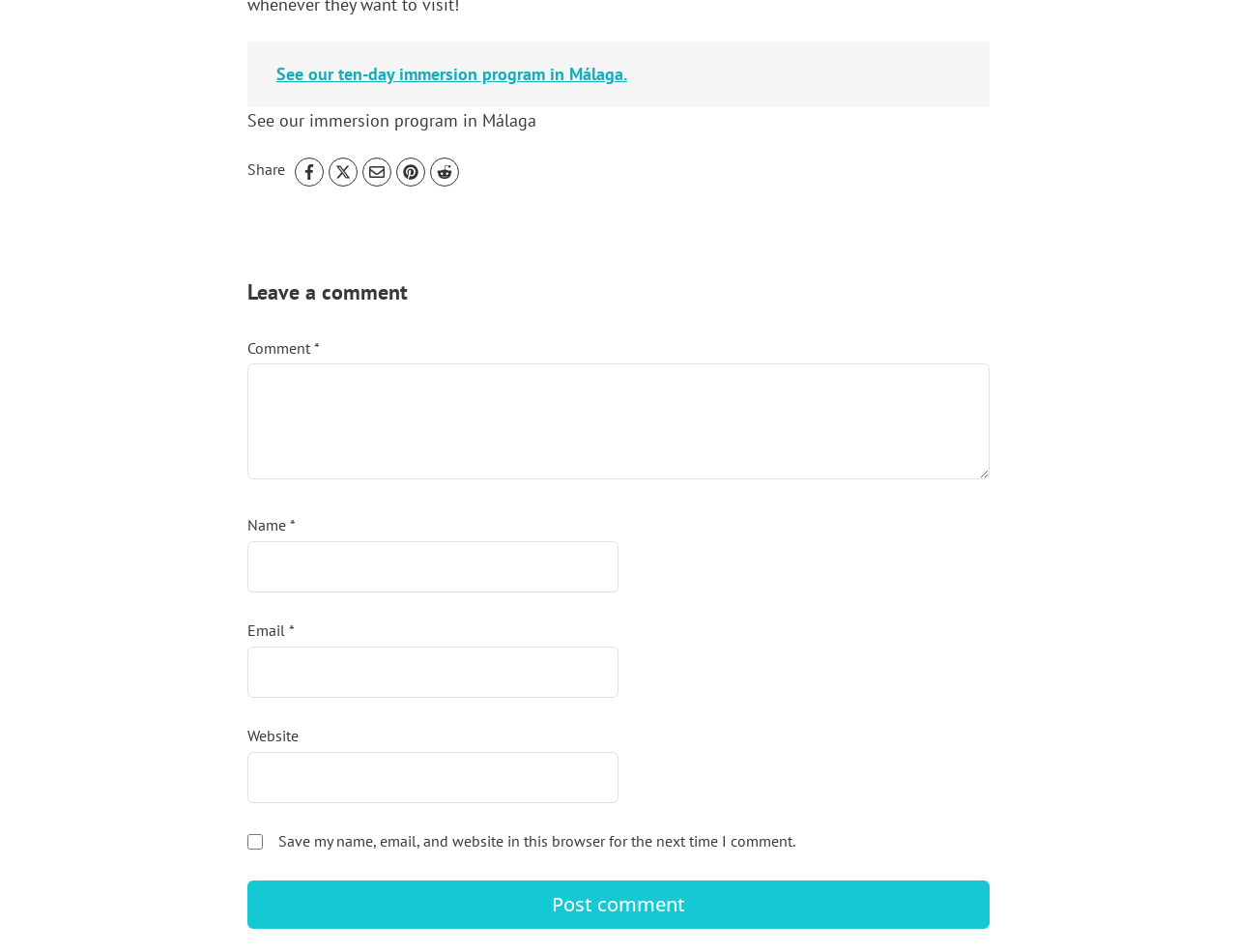Determine the bounding box of the UI component based on this description: "parent_node: Share aria-label="X"". The bounding box coordinates should be four float values between 0 and 1, i.e., [left, top, right, bottom].

[0.266, 0.165, 0.289, 0.196]